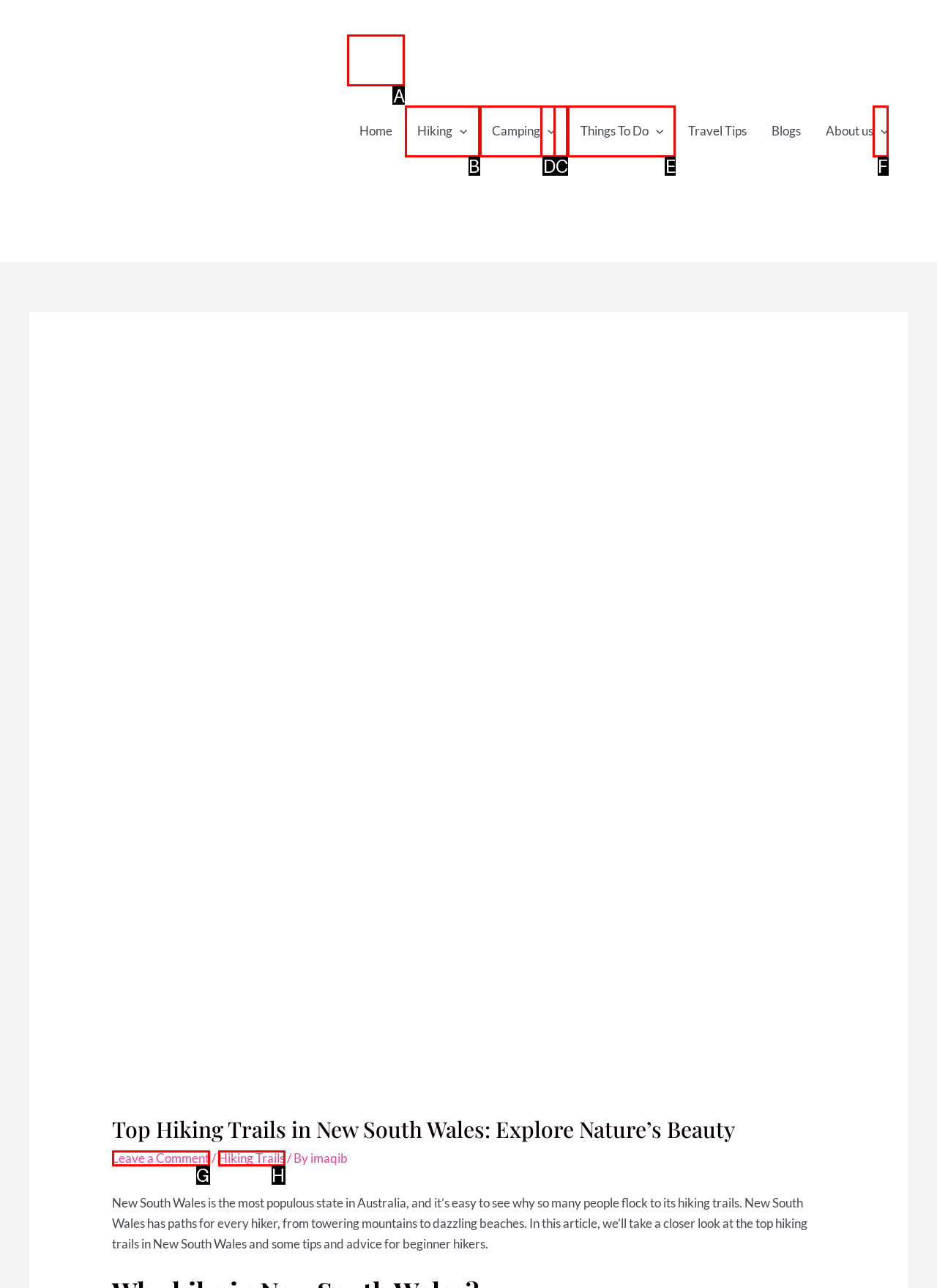Tell me which letter I should select to achieve the following goal: Go to the Home page
Answer with the corresponding letter from the provided options directly.

A